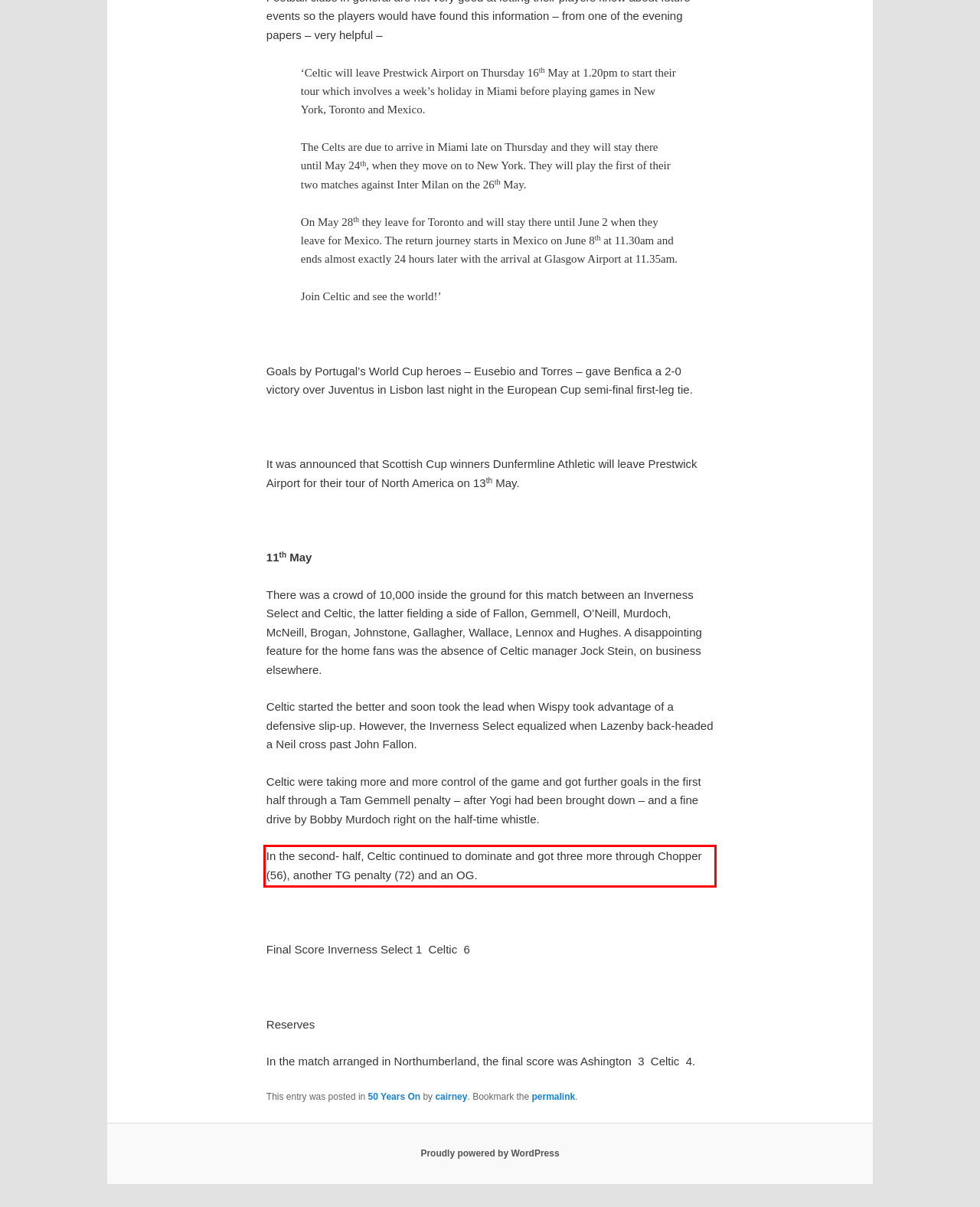Please look at the webpage screenshot and extract the text enclosed by the red bounding box.

In the second- half, Celtic continued to dominate and got three more through Chopper (56), another TG penalty (72) and an OG.